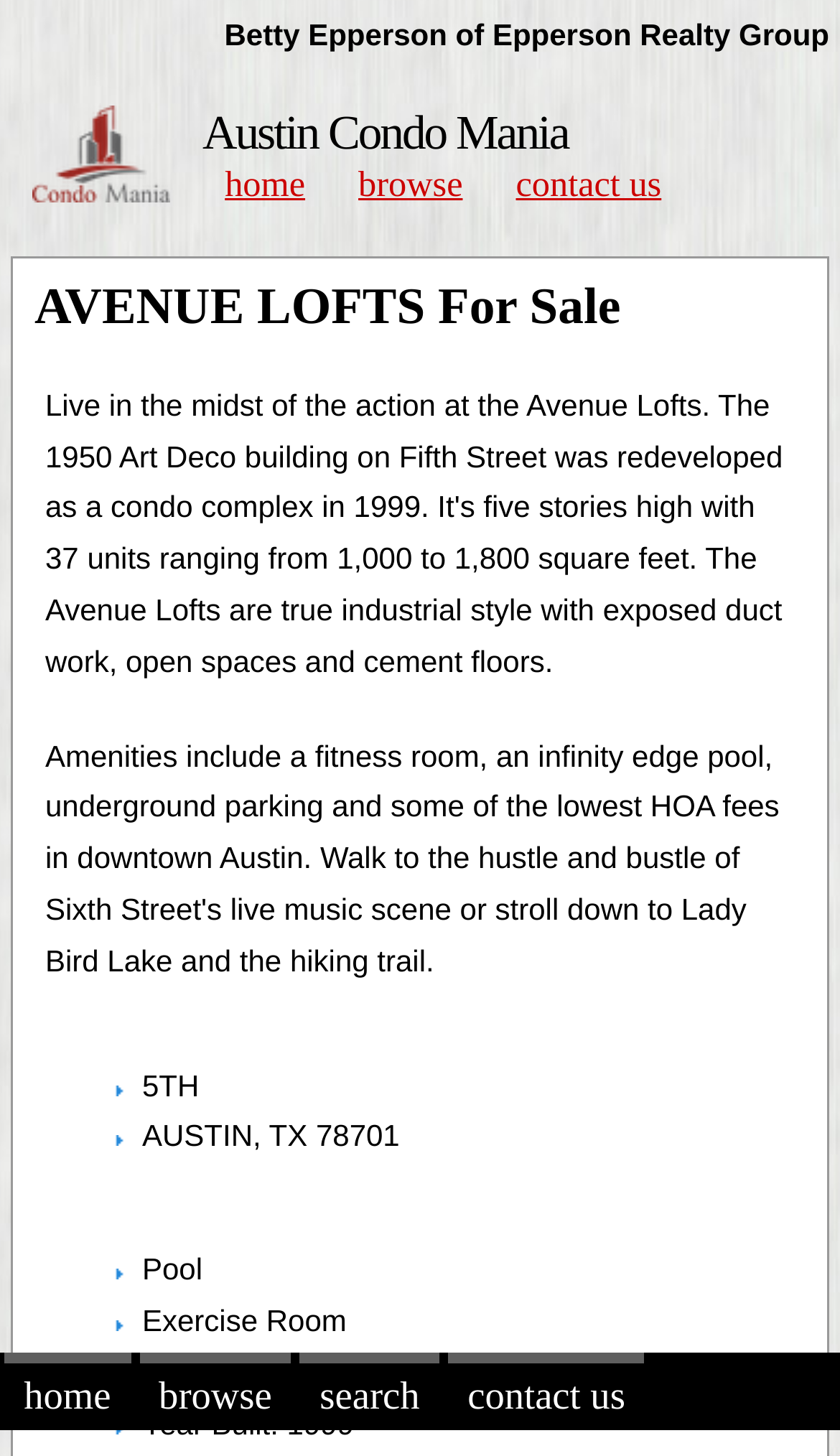Explain the contents of the webpage comprehensively.

The webpage is about Avenue Lofts for sale in Austin, Texas. At the top, there is a heading "Austin Condo Mania" and an image with the description "Easily Browse Condos, Townhomes and Lofts for Sale". Below the image, there is a line of links including "home", "browse", and "contact us". 

On the left side, there is a static text "Betty Epperson of Epperson Realty Group". 

The main content of the webpage is a list of details about Avenue Lofts, which is headed by "AVENUE LOFTS For Sale" in a larger font. The list includes five items, each marked with a bullet point: the location "5TH, AUSTIN, TX 78701", the amenities "Pool", "Exercise Room", and the building characteristics "Mid Rise Building" and "Year Built: 1999". 

At the bottom of the page, there is another line of links, which are the same as the ones at the top: "home", "browse", "search", and "contact us".